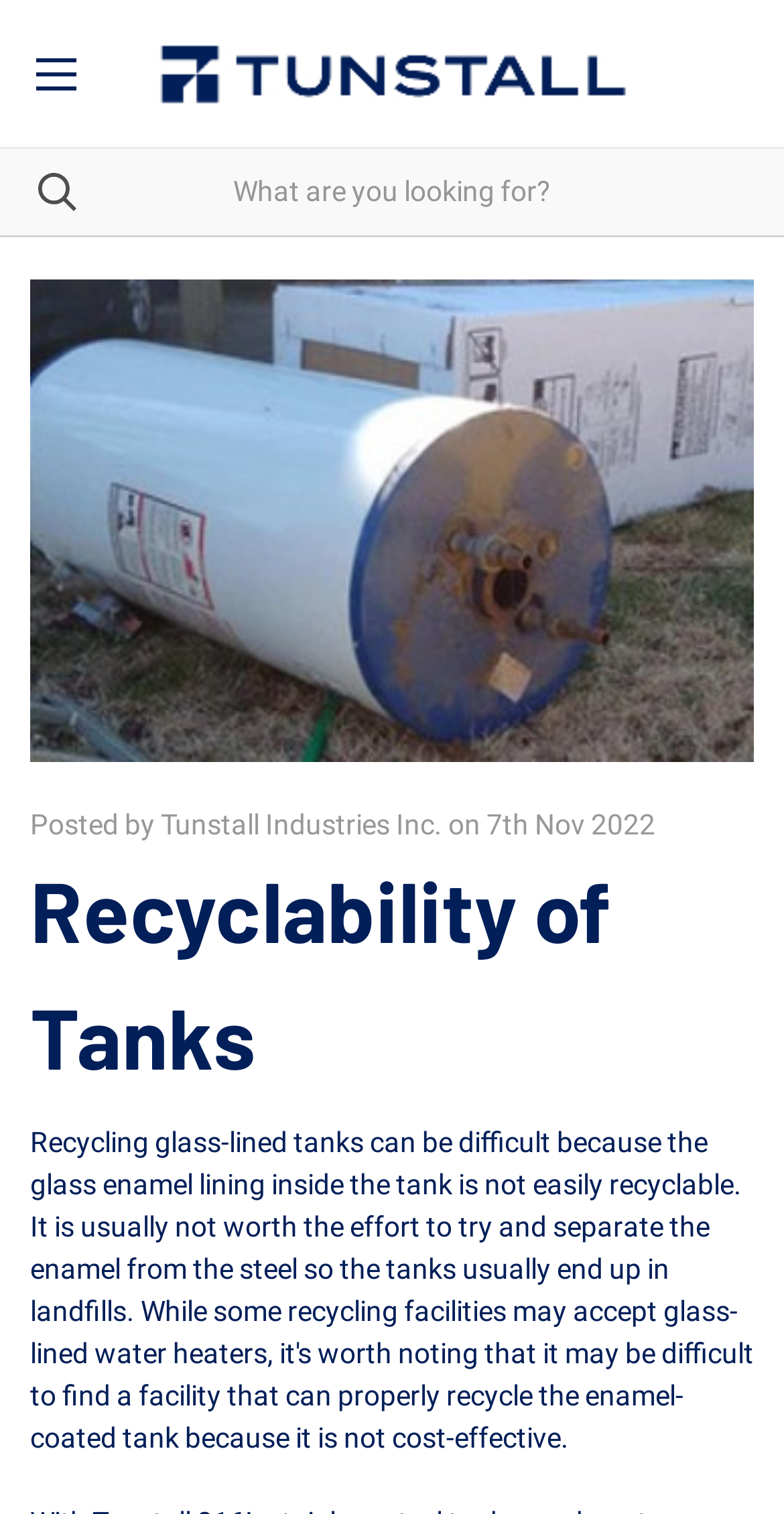Give a one-word or short phrase answer to this question: 
When was the article posted?

7th Nov 2022